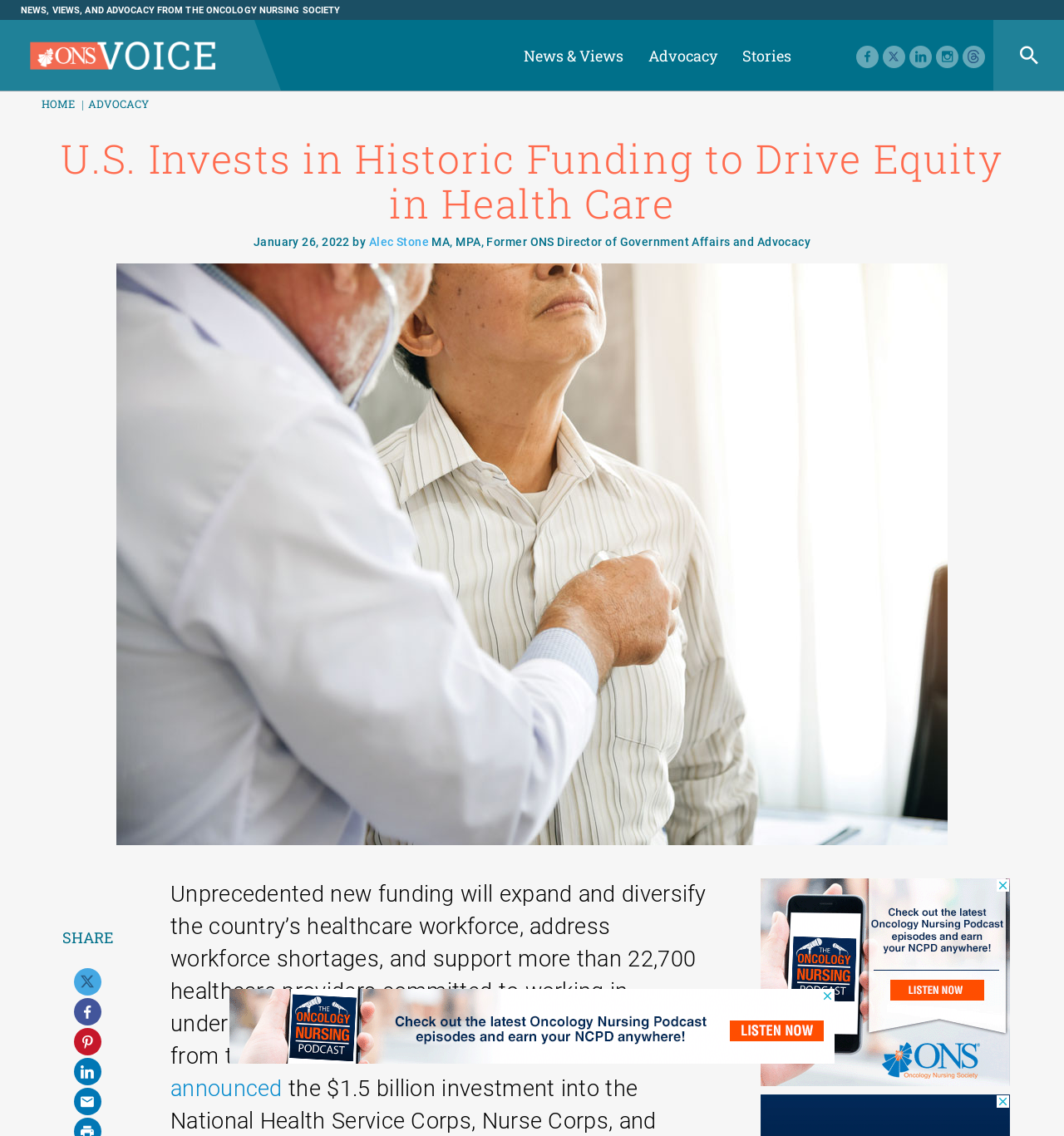How many social media links are there?
Please ensure your answer to the question is detailed and covers all necessary aspects.

I counted the social media links at the top right corner of the webpage, which are Facebook, Twitter, LinkedIn, Instagram, and threads.